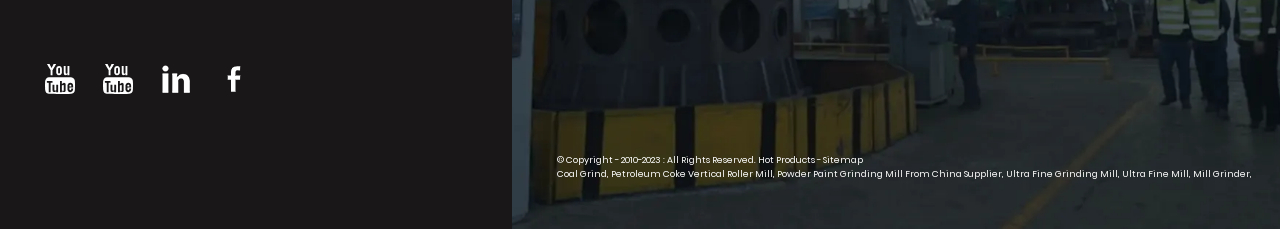How many product links are there?
Based on the image, give a one-word or short phrase answer.

7